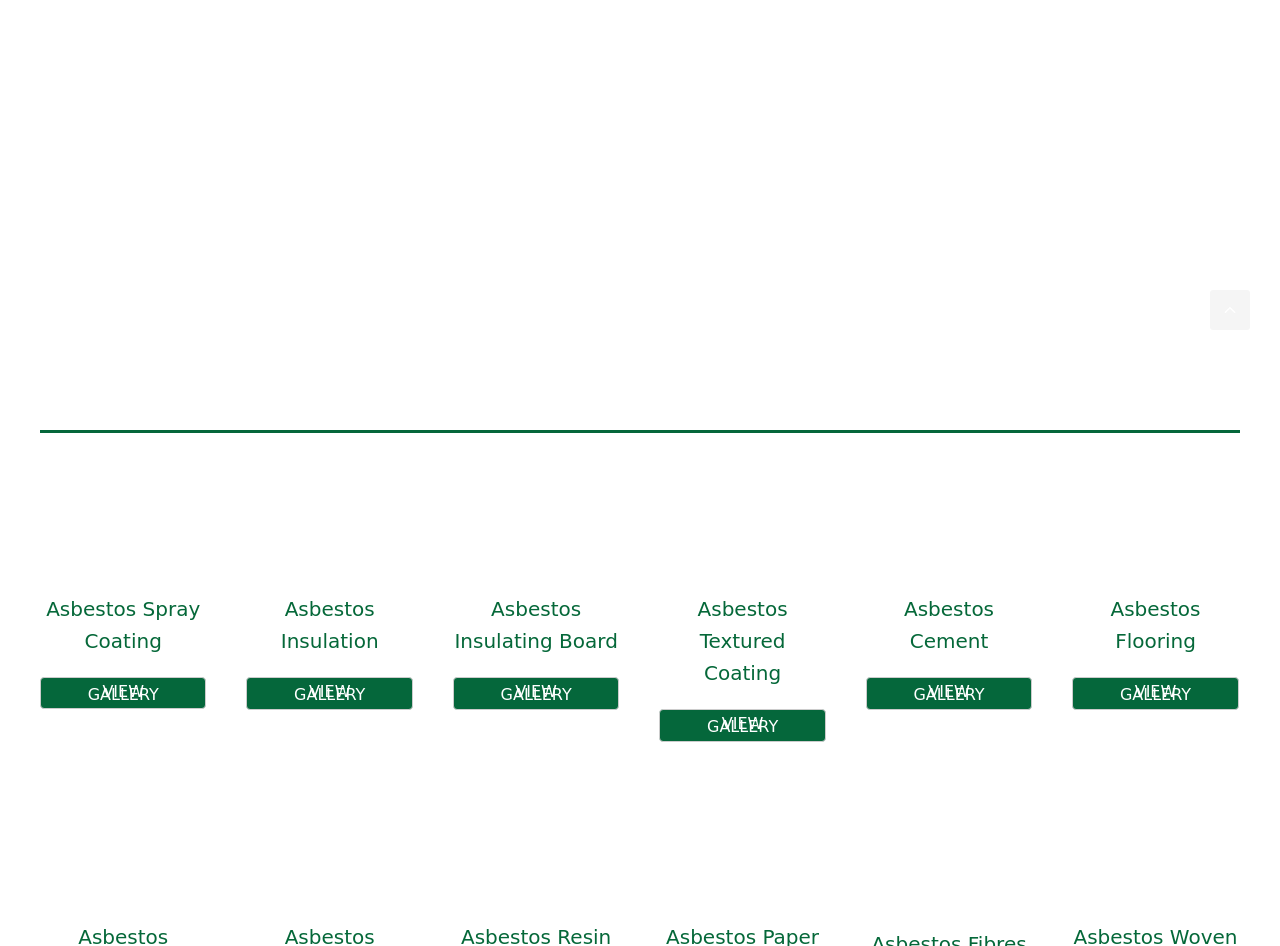Specify the bounding box coordinates of the area to click in order to follow the given instruction: "View Fuse suppressors in small electrical box."

[0.031, 0.072, 0.242, 0.095]